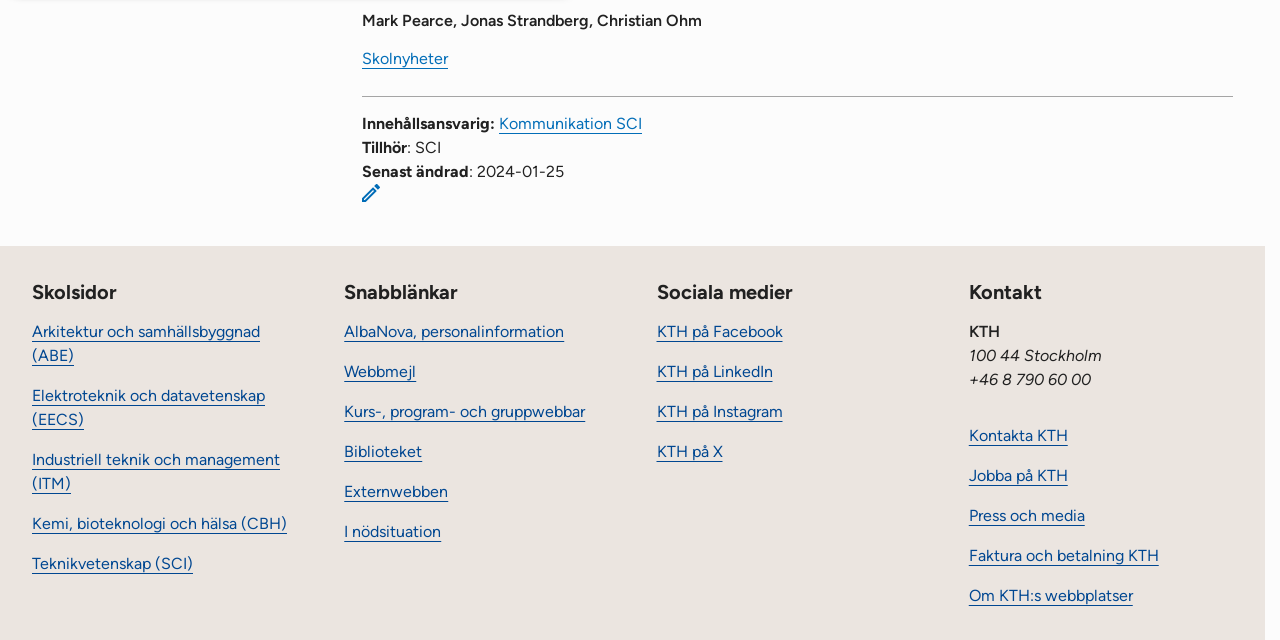What is the last updated date of the webpage?
We need a detailed and exhaustive answer to the question. Please elaborate.

I found this answer by looking at the footer section, which mentions 'Senast ändrad' followed by the date '2024-01-25'.